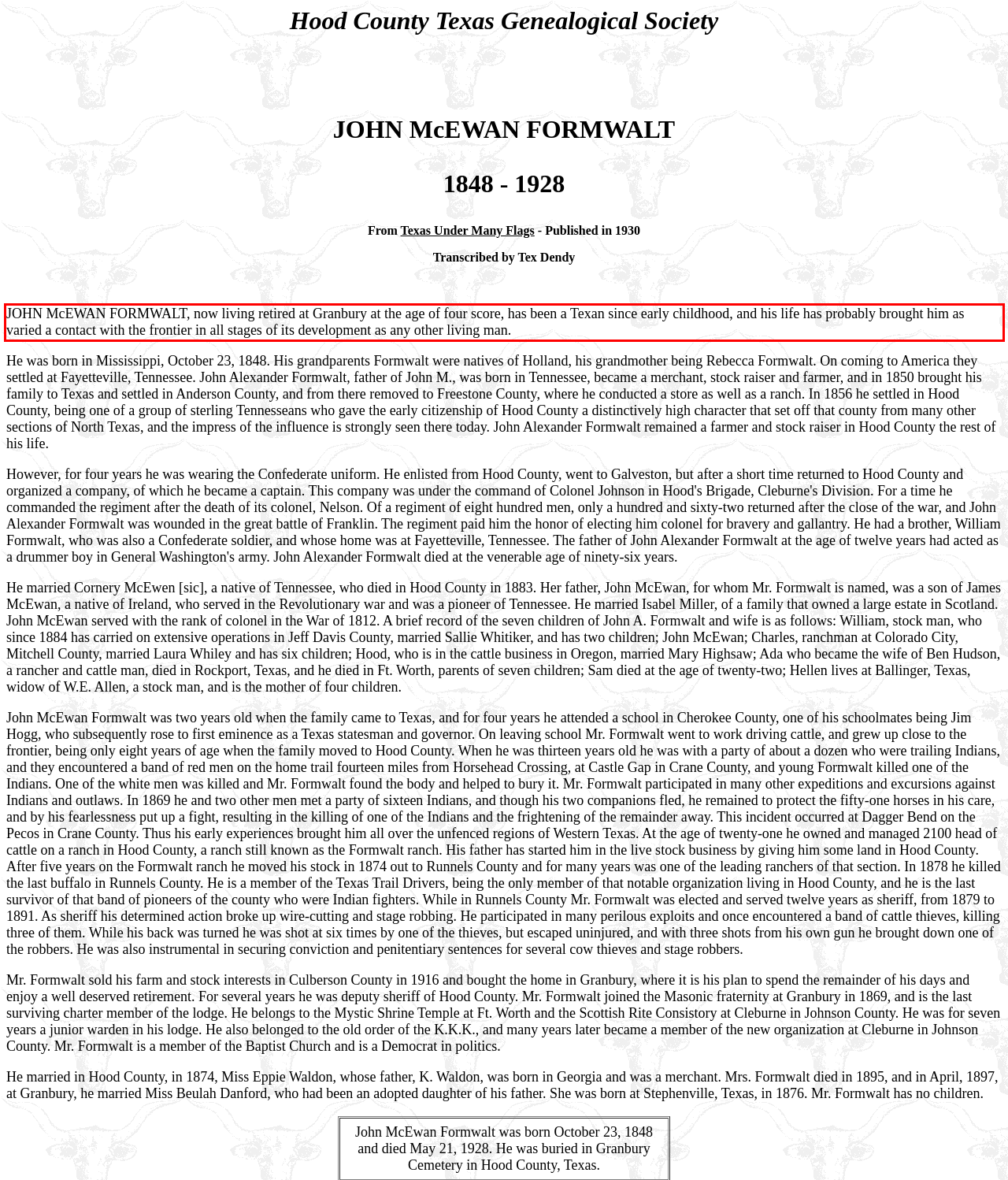You are presented with a webpage screenshot featuring a red bounding box. Perform OCR on the text inside the red bounding box and extract the content.

JOHN McEWAN FORMWALT, now living retired at Granbury at the age of four score, has been a Texan since early childhood, and his life has probably brought him as varied a contact with the frontier in all stages of its development as any other living man.